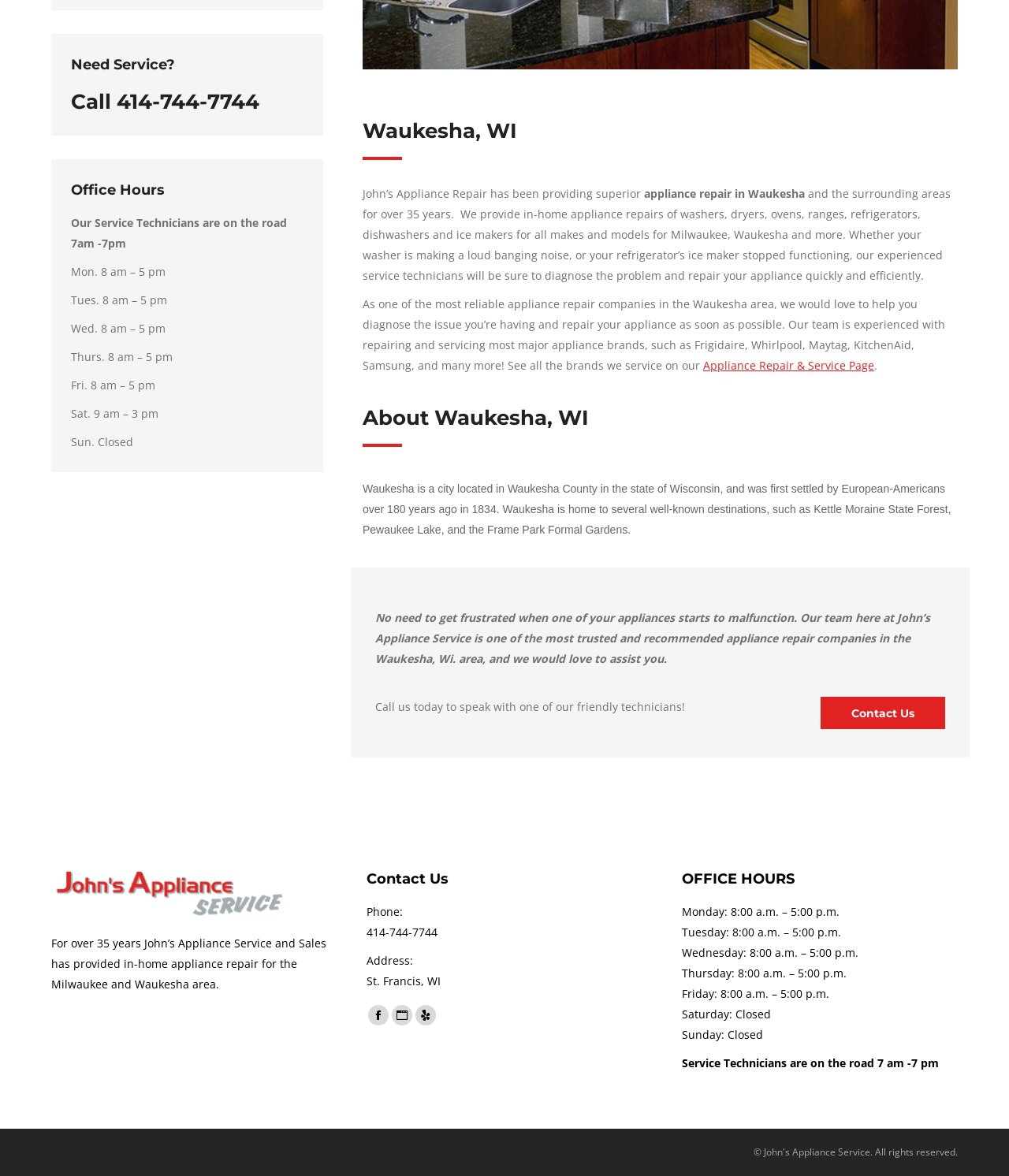Specify the bounding box coordinates (top-left x, top-left y, bottom-right x, bottom-right y) of the UI element in the screenshot that matches this description: Go to Top

[0.961, 0.395, 0.992, 0.422]